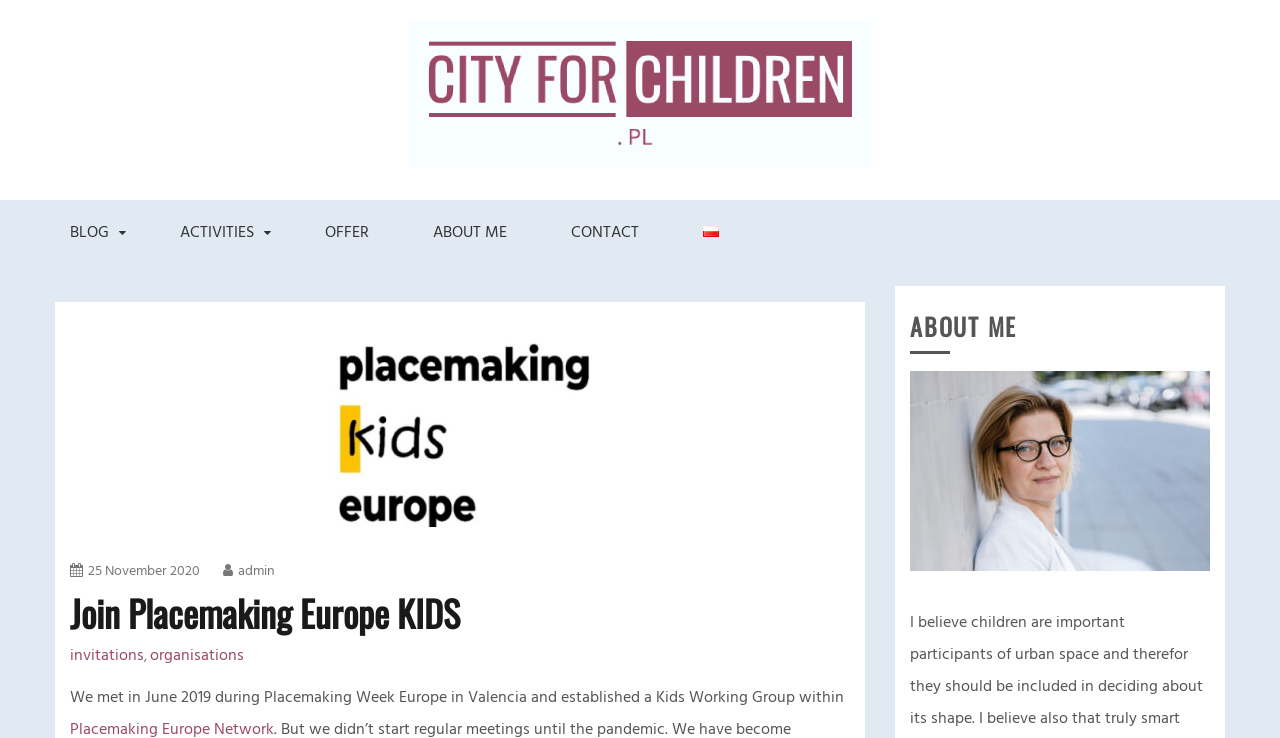What is the name of the website?
From the image, respond with a single word or phrase.

City for Children